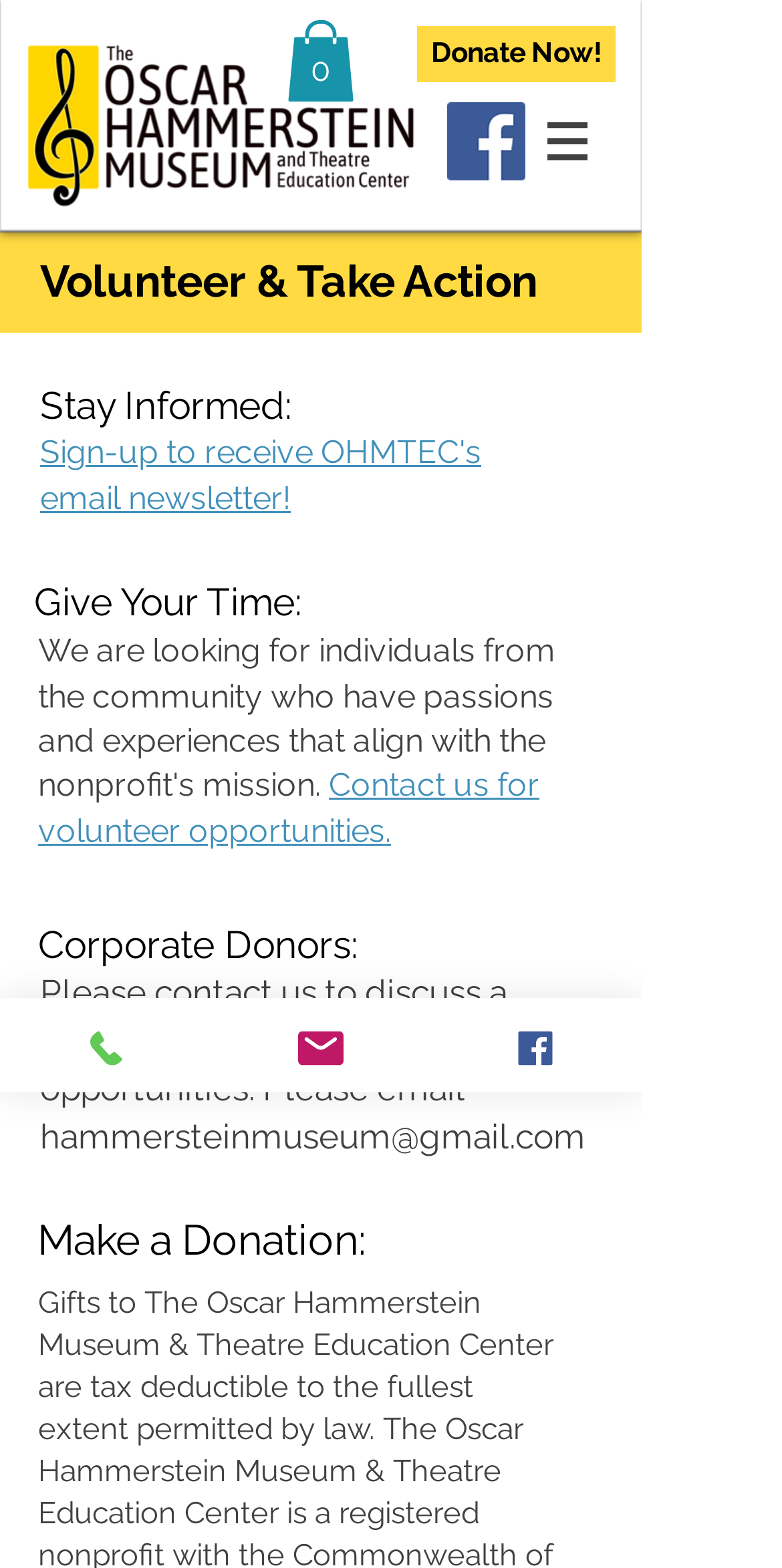Please reply to the following question using a single word or phrase: 
How many ways can users contact the museum?

Three